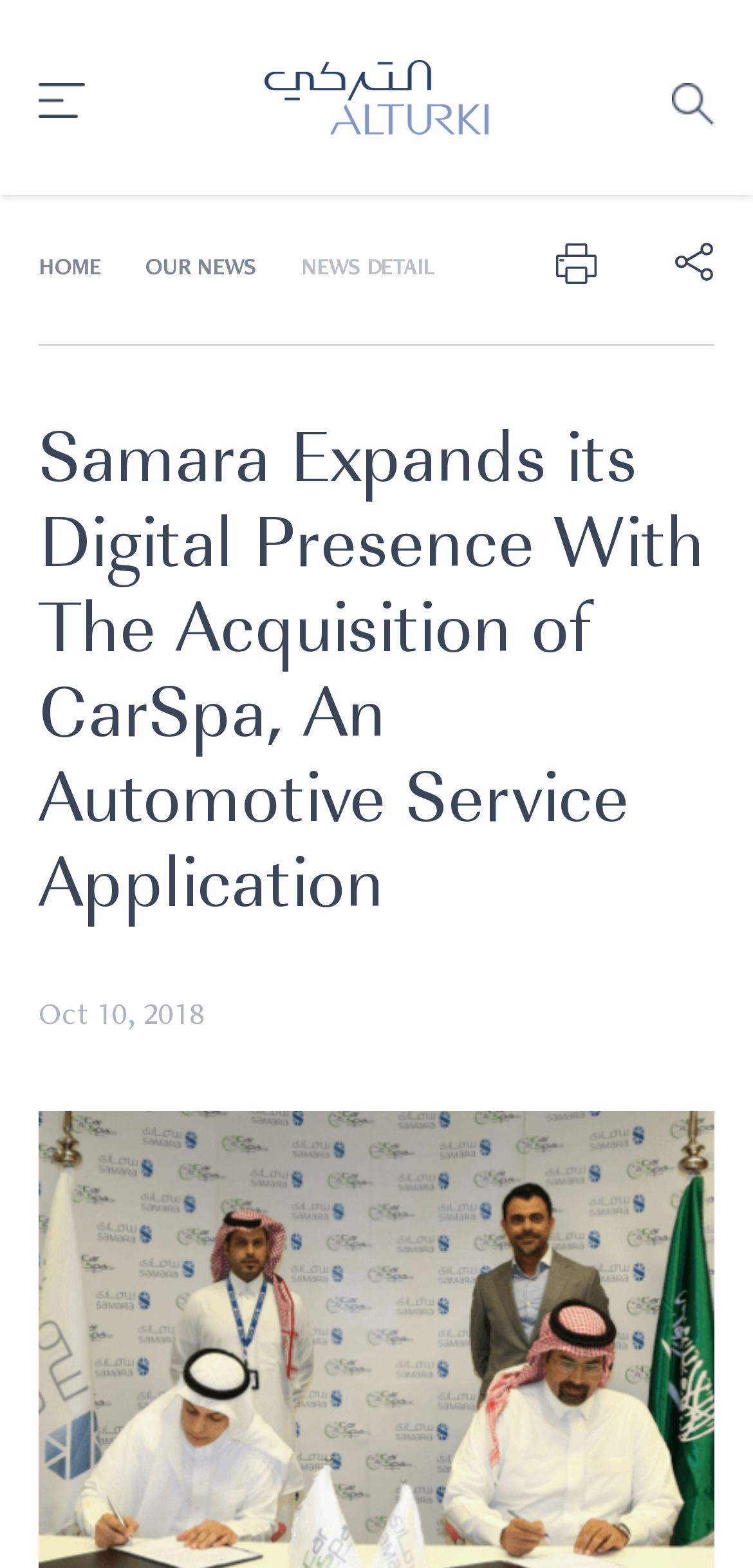Give a concise answer of one word or phrase to the question: 
How many columns are there in the top navigation bar?

2